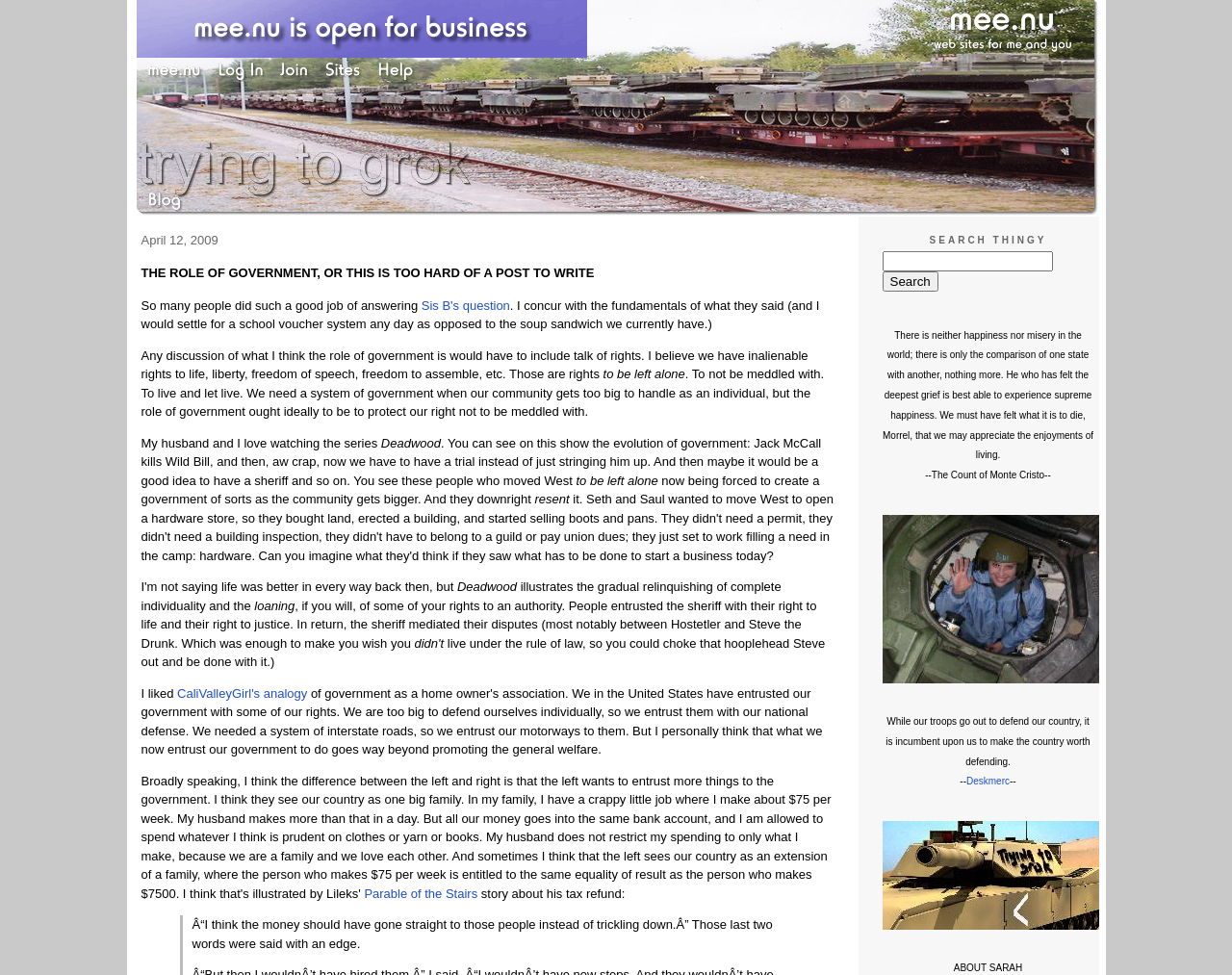Predict the bounding box of the UI element based on the description: "parent_node: April 12, 2009". The coordinates should be four float numbers between 0 and 1, formatted as [left, top, right, bottom].

[0.111, 0.084, 0.892, 0.192]